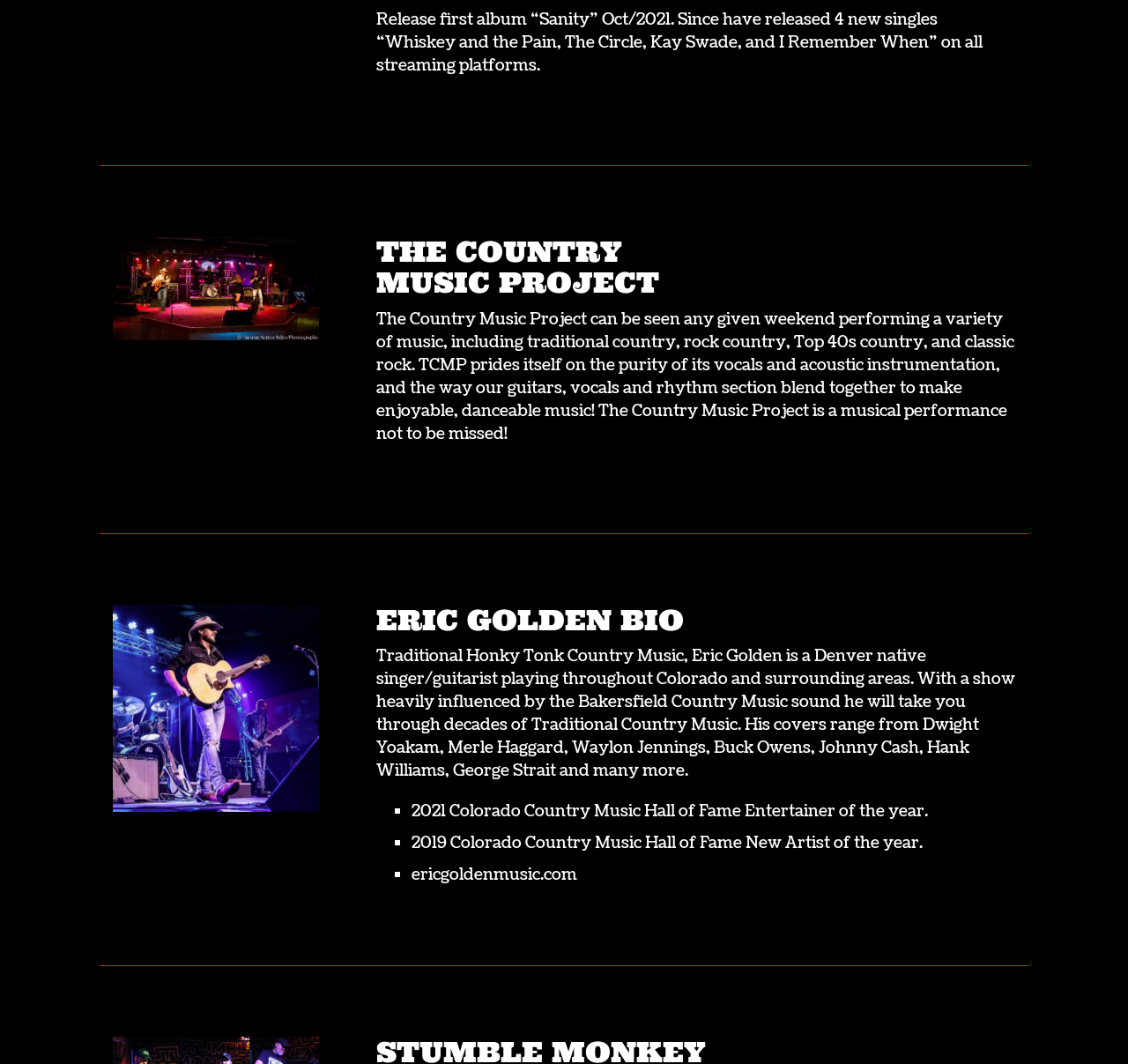What is the name of the band?
Using the image as a reference, give an elaborate response to the question.

I determined the answer by looking at the heading element with the text 'THE COUNTRY MUSIC PROJECT' which is likely to be the name of the band.